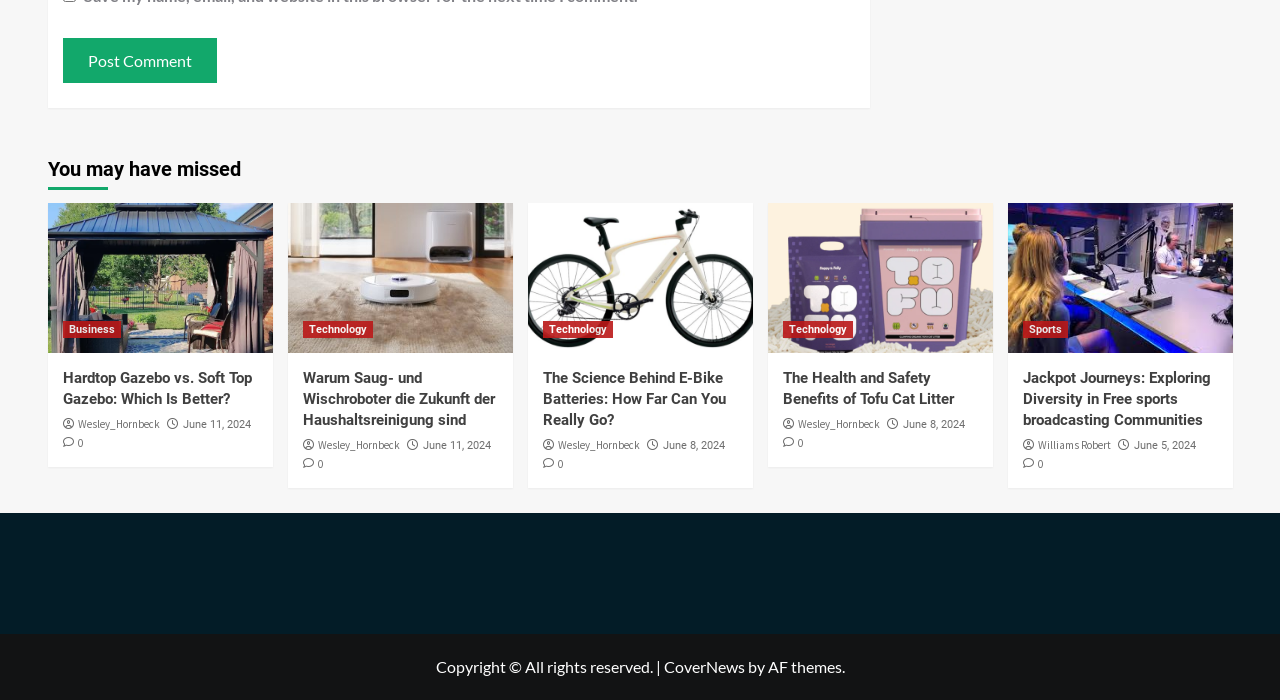What is the copyright information at the bottom of the webpage? Using the information from the screenshot, answer with a single word or phrase.

Copyright © All rights reserved.